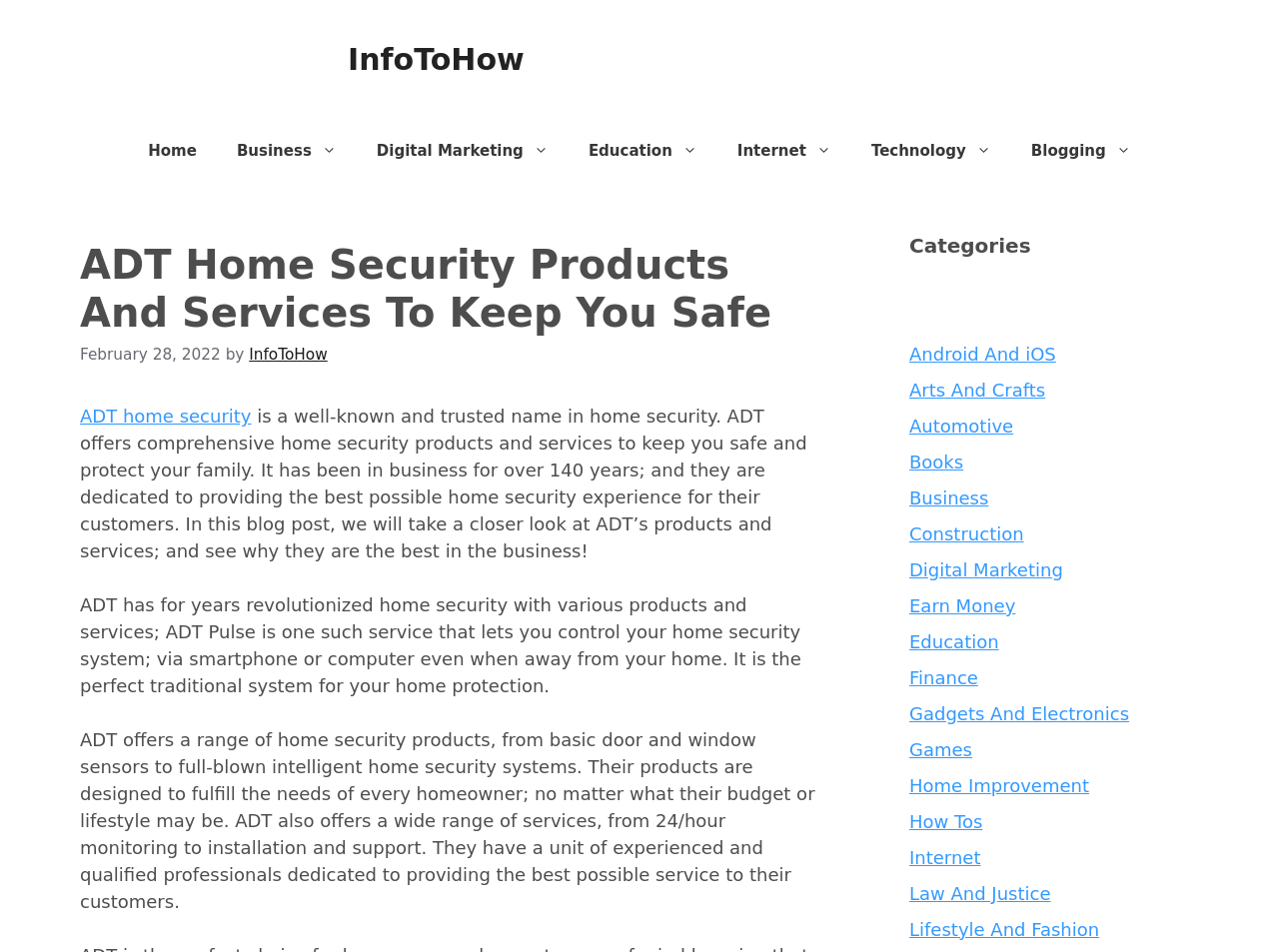Show the bounding box coordinates for the element that needs to be clicked to execute the following instruction: "Click on the 'Android And iOS' link". Provide the coordinates in the form of four float numbers between 0 and 1, i.e., [left, top, right, bottom].

[0.711, 0.361, 0.826, 0.383]